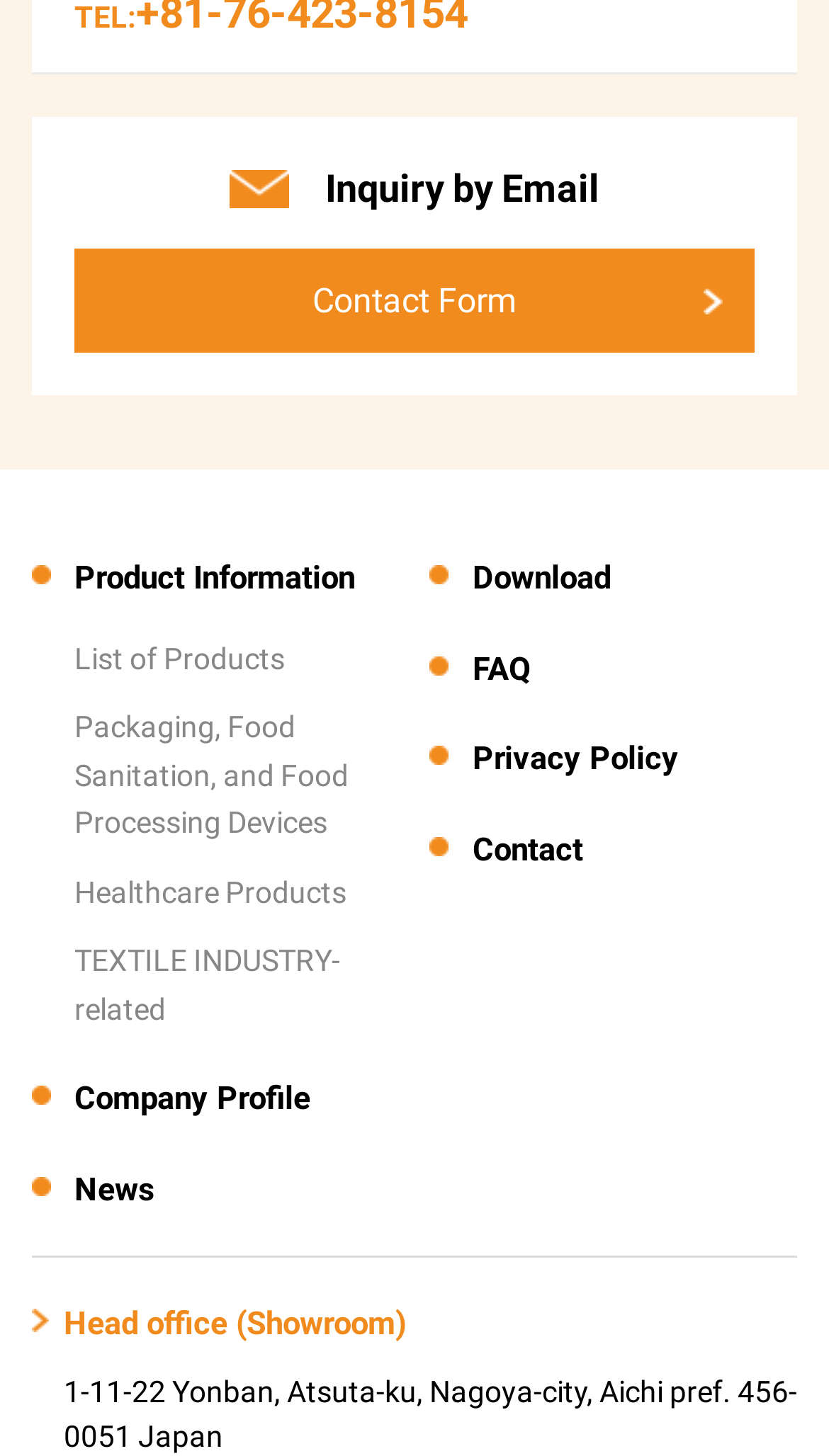Given the element description 14,676, specify the bounding box coordinates of the corresponding UI element in the format (top-left x, top-left y, bottom-right x, bottom-right y). All values must be between 0 and 1.

None